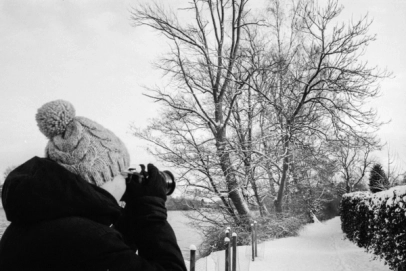What is the path beside the tree covered with?
Please provide a single word or phrase as your answer based on the image.

Fresh snow